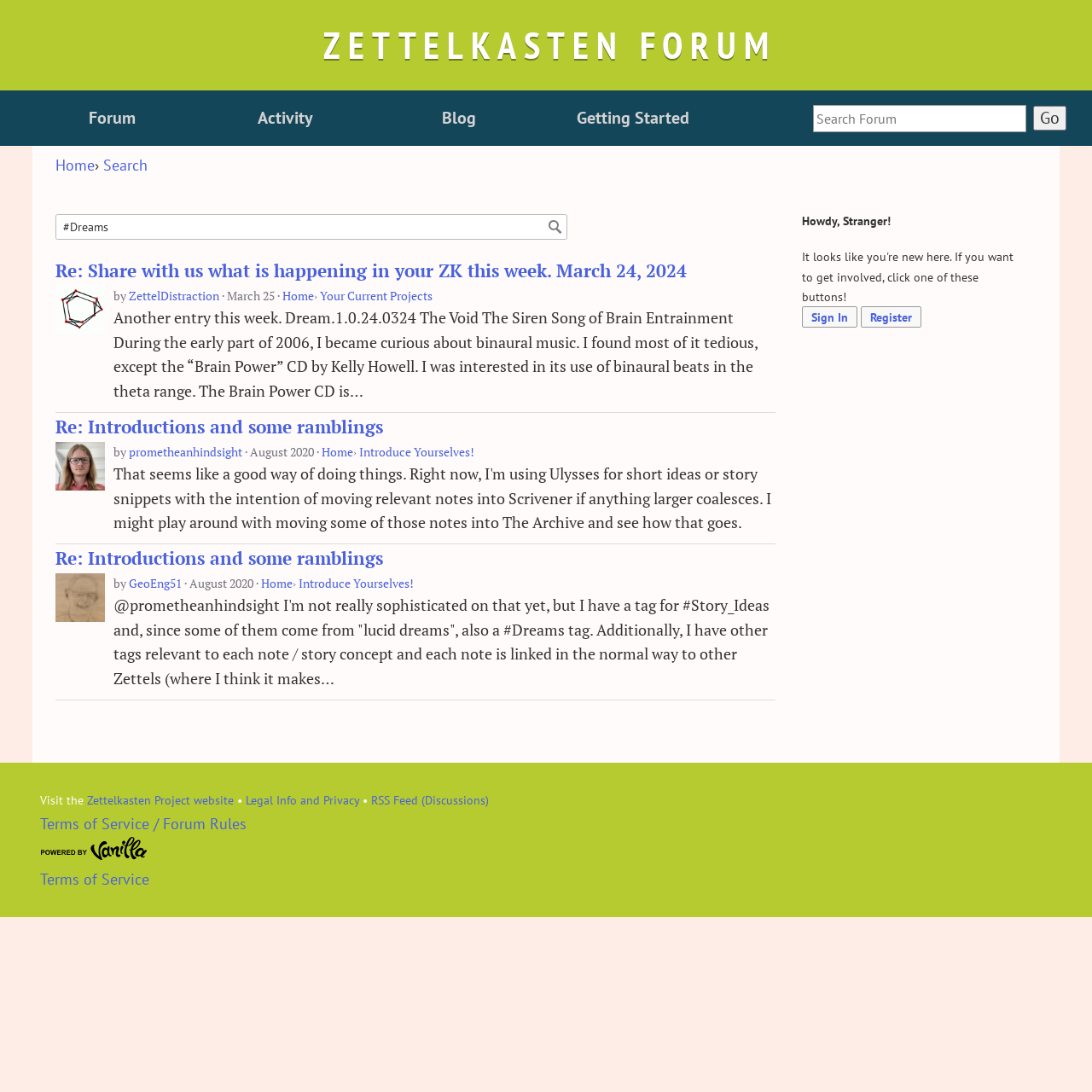Indicate the bounding box coordinates of the clickable region to achieve the following instruction: "Sign in to the forum."

[0.734, 0.28, 0.785, 0.3]